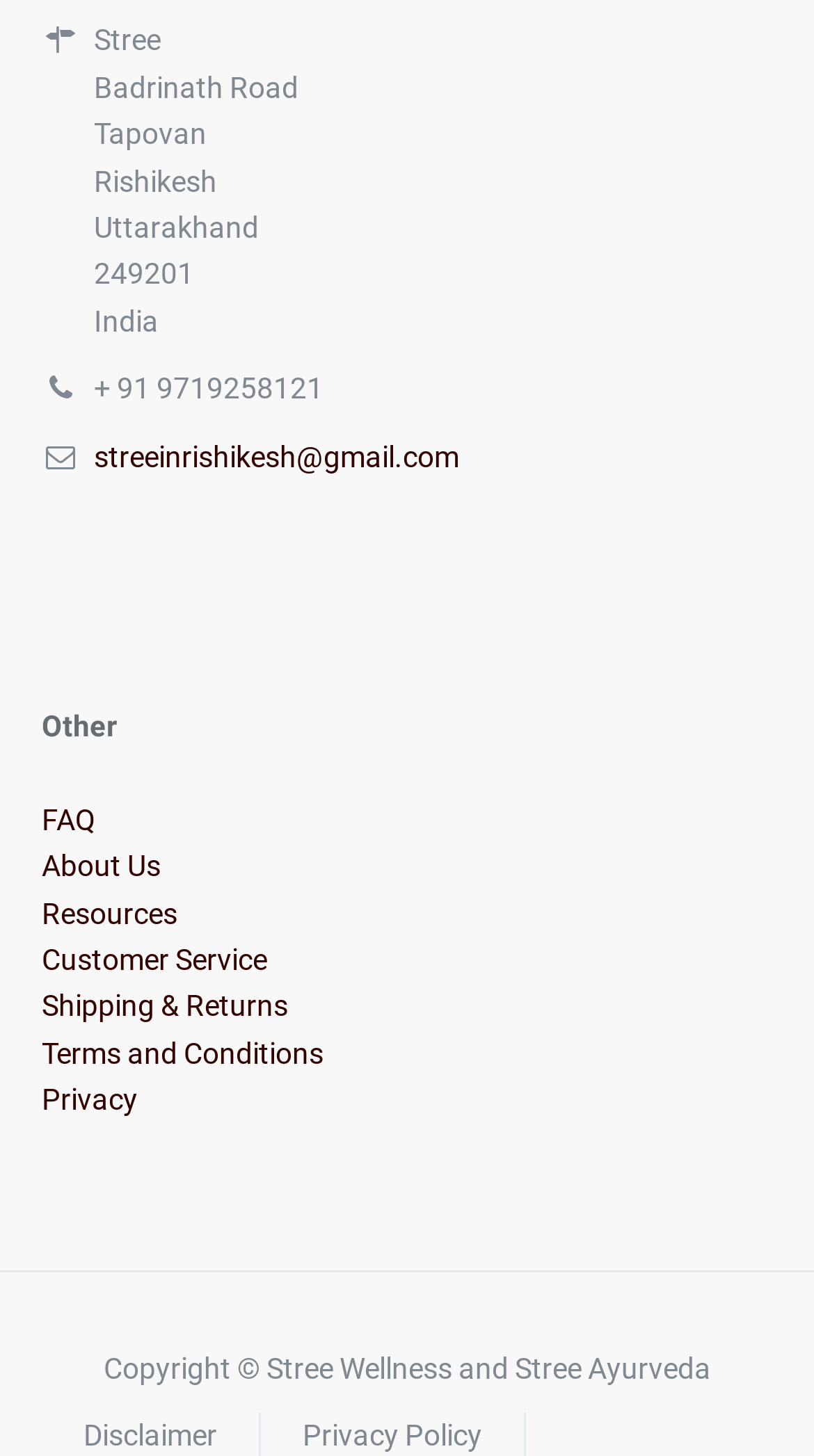Determine the bounding box coordinates for the area that should be clicked to carry out the following instruction: "Check terms and conditions".

[0.051, 0.712, 0.397, 0.735]